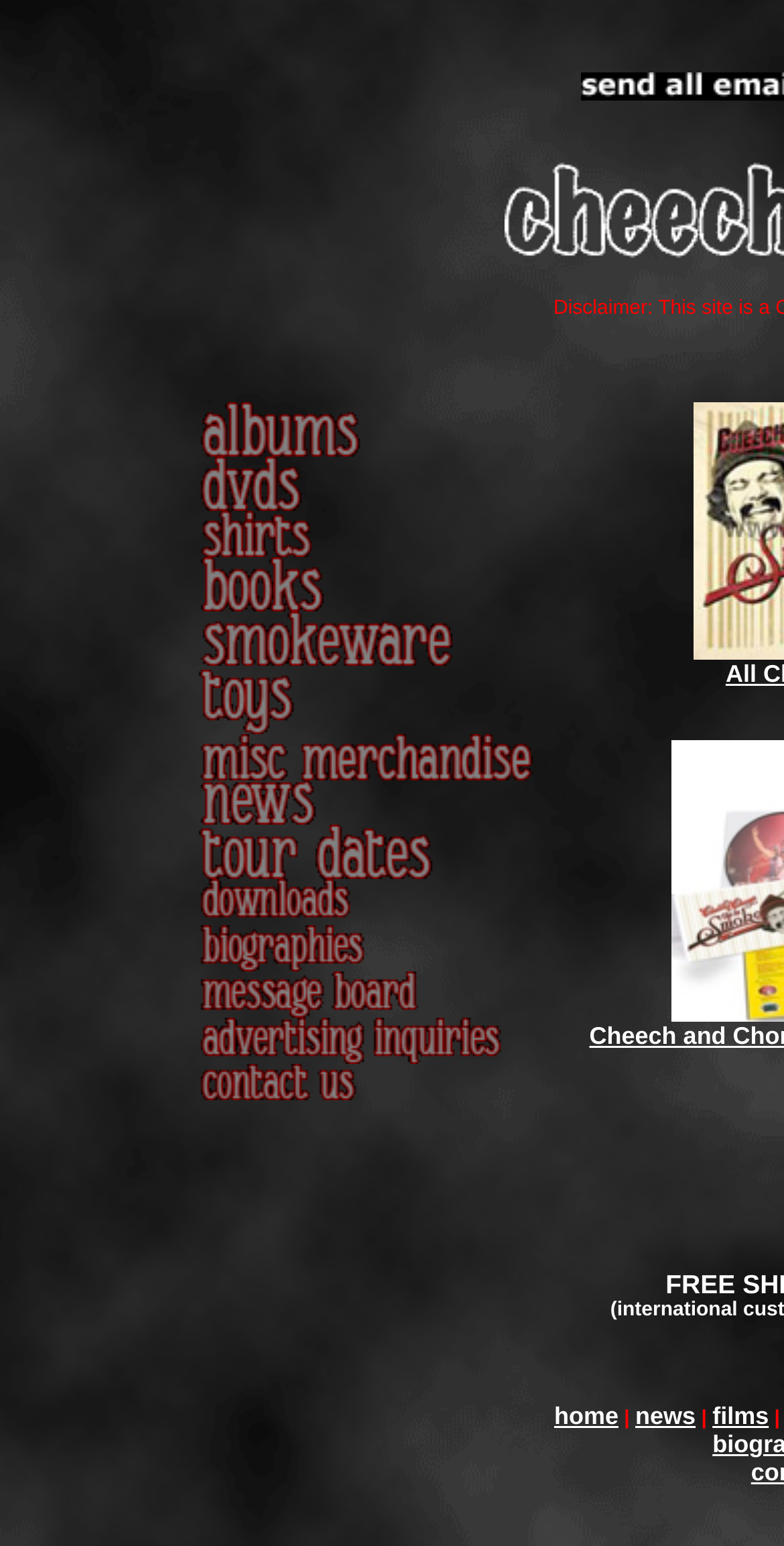Locate the bounding box coordinates of the clickable area to execute the instruction: "Read about Govt walkin at Ghaziabad, UP in BEL". Provide the coordinates as four float numbers between 0 and 1, represented as [left, top, right, bottom].

None